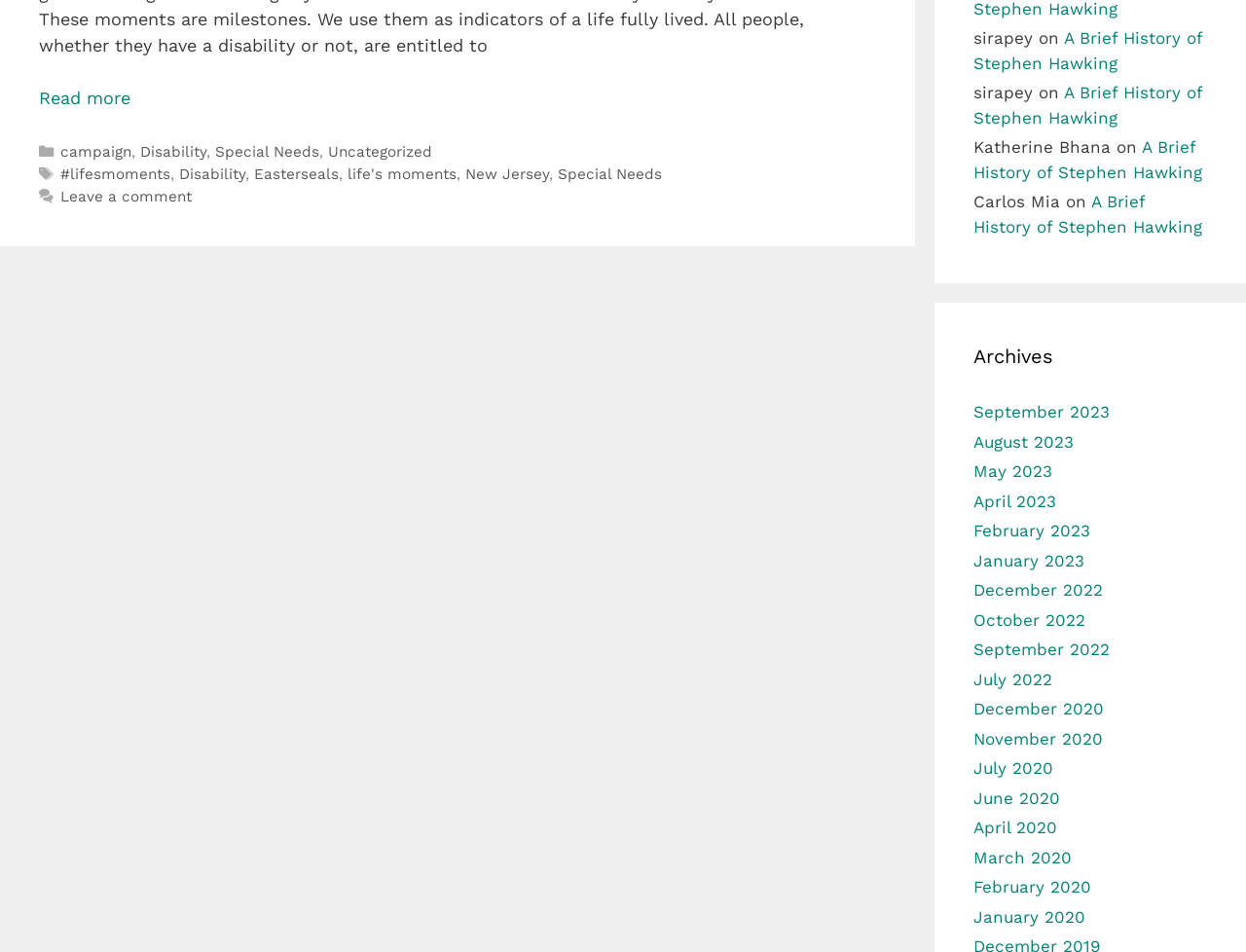Provide a one-word or one-phrase answer to the question:
What is the purpose of the link 'Leave a comment'?

To comment on a post